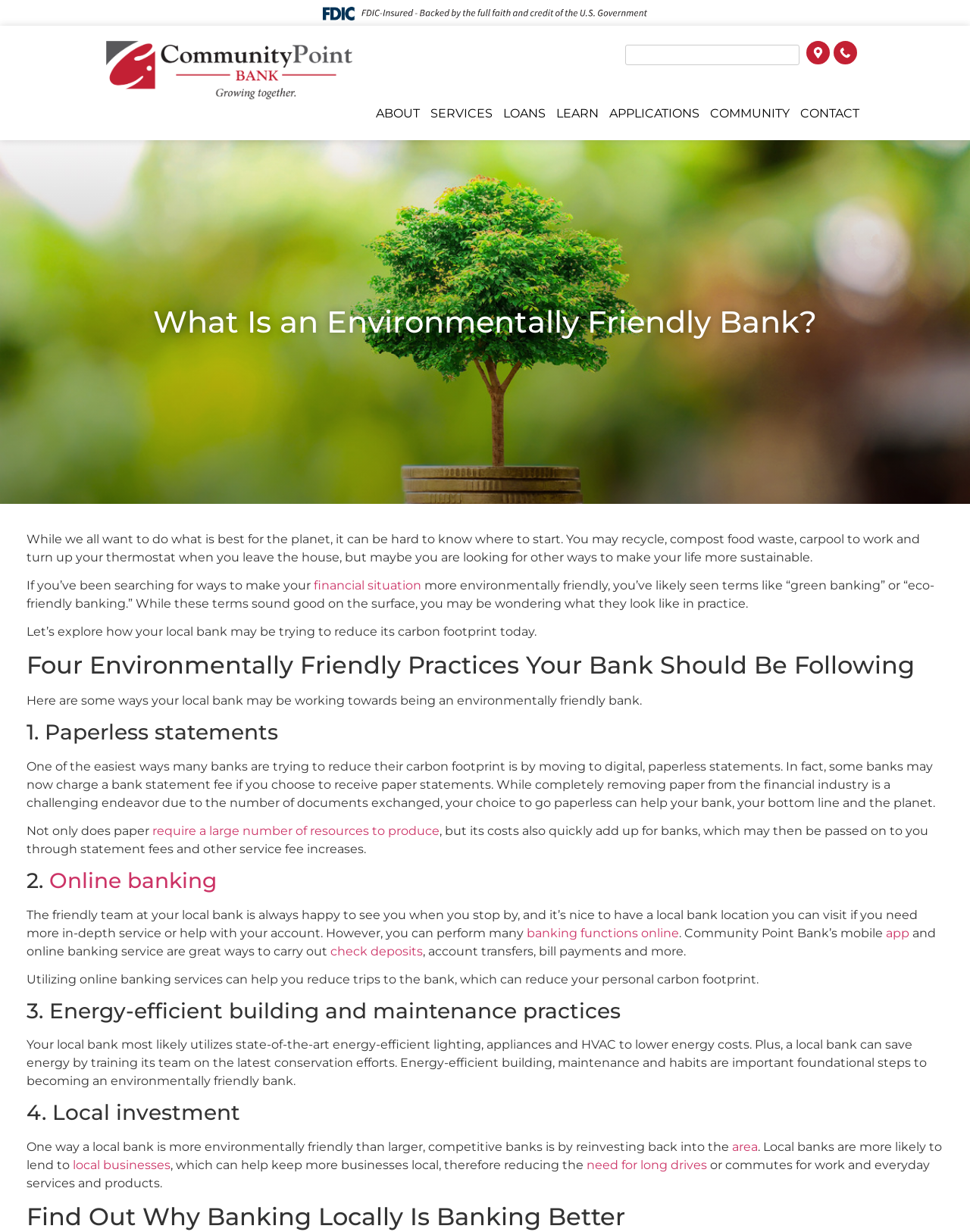Please determine the headline of the webpage and provide its content.

What Is an Environmentally Friendly Bank?